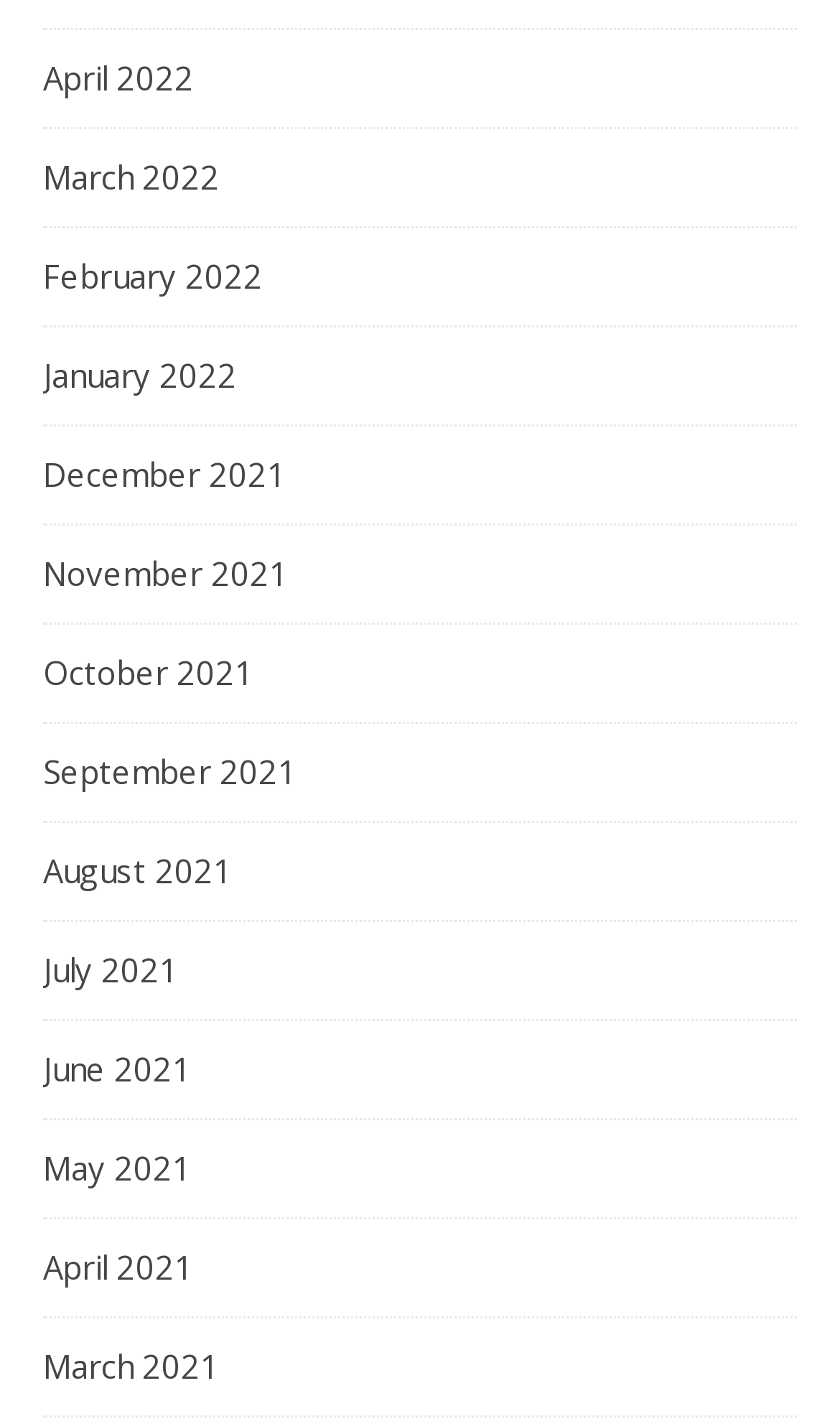How many months are listed?
Refer to the image and provide a one-word or short phrase answer.

12